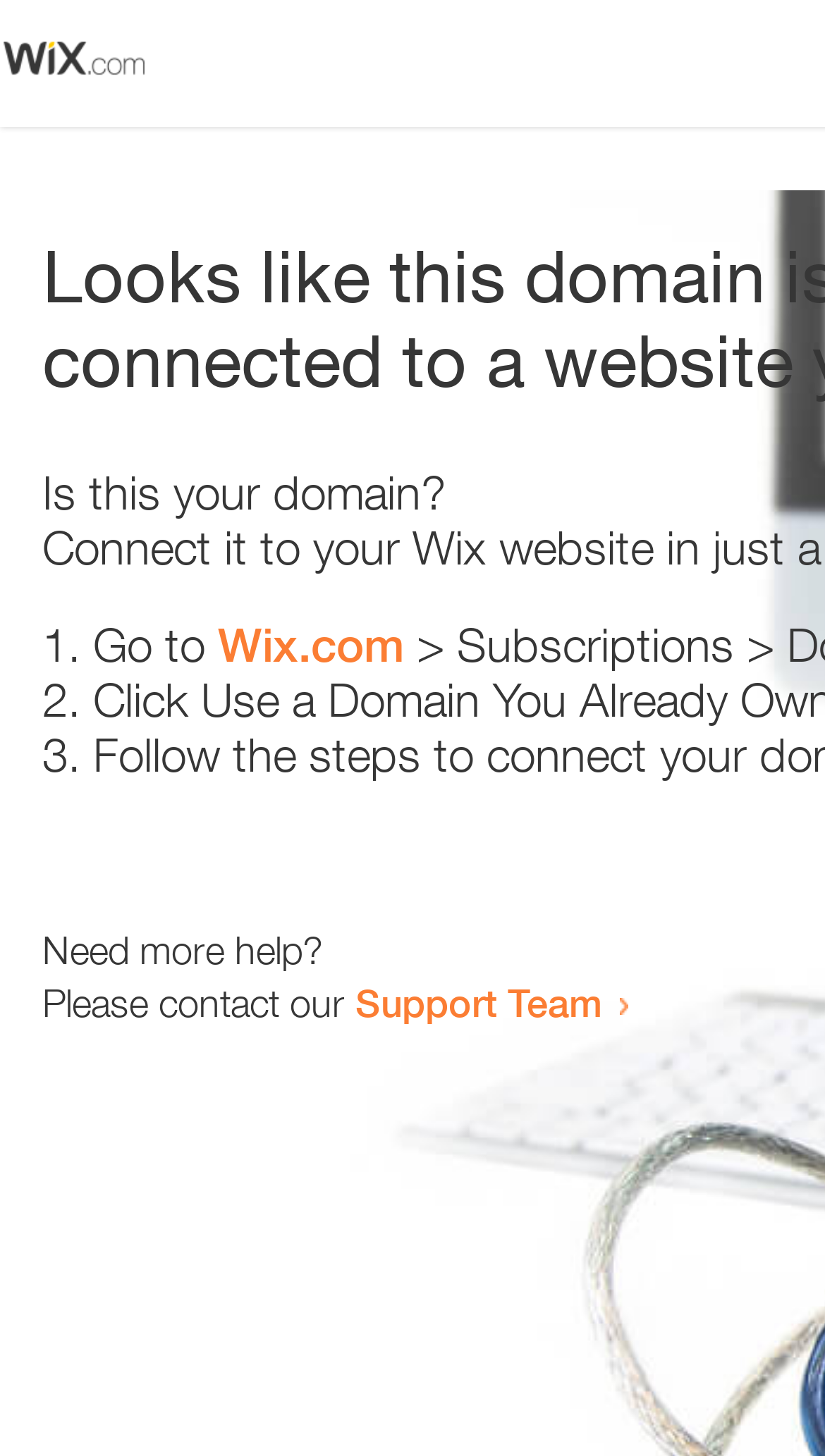Provide the bounding box coordinates, formatted as (top-left x, top-left y, bottom-right x, bottom-right y), with all values being floating point numbers between 0 and 1. Identify the bounding box of the UI element that matches the description: Support Team

[0.431, 0.672, 0.731, 0.704]